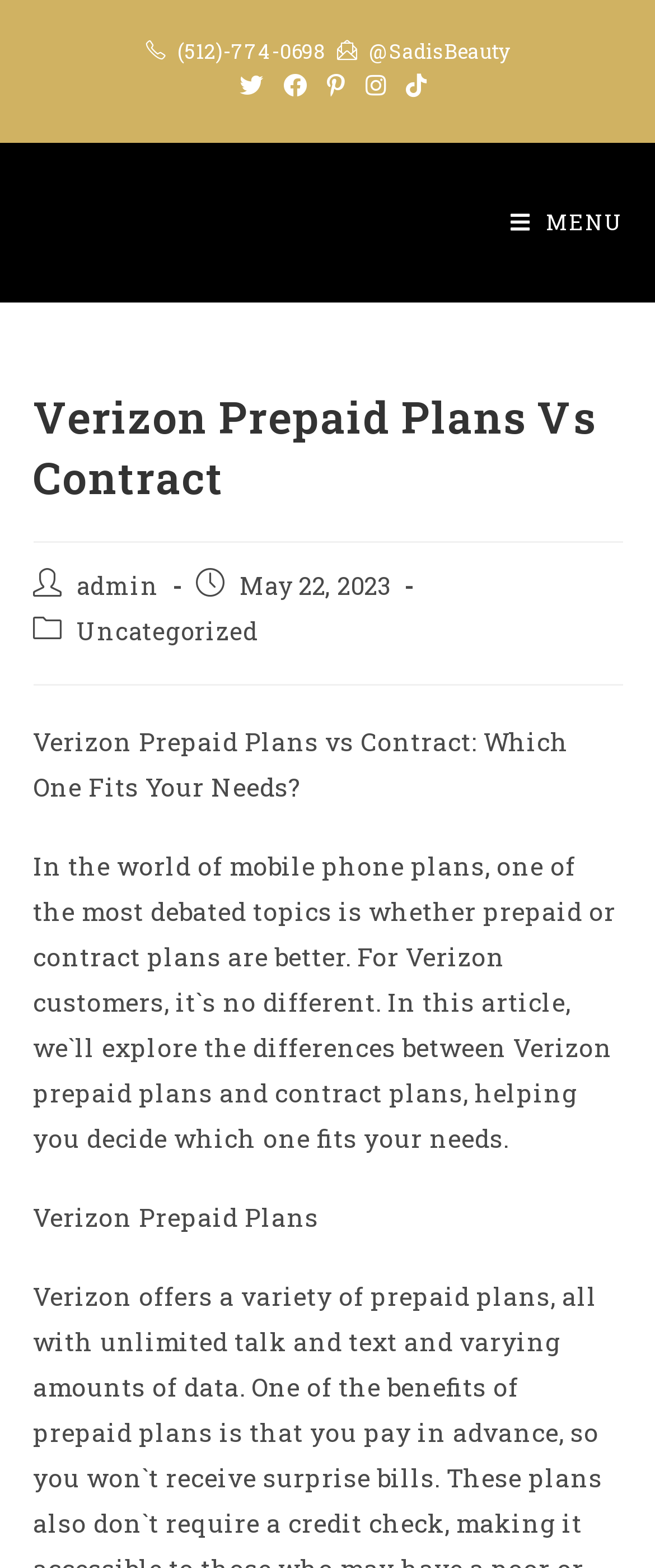When was the post published?
Look at the image and construct a detailed response to the question.

The publication date of the post is mentioned in a static text element with a bounding box of [0.365, 0.364, 0.596, 0.384], which is part of the post metadata.